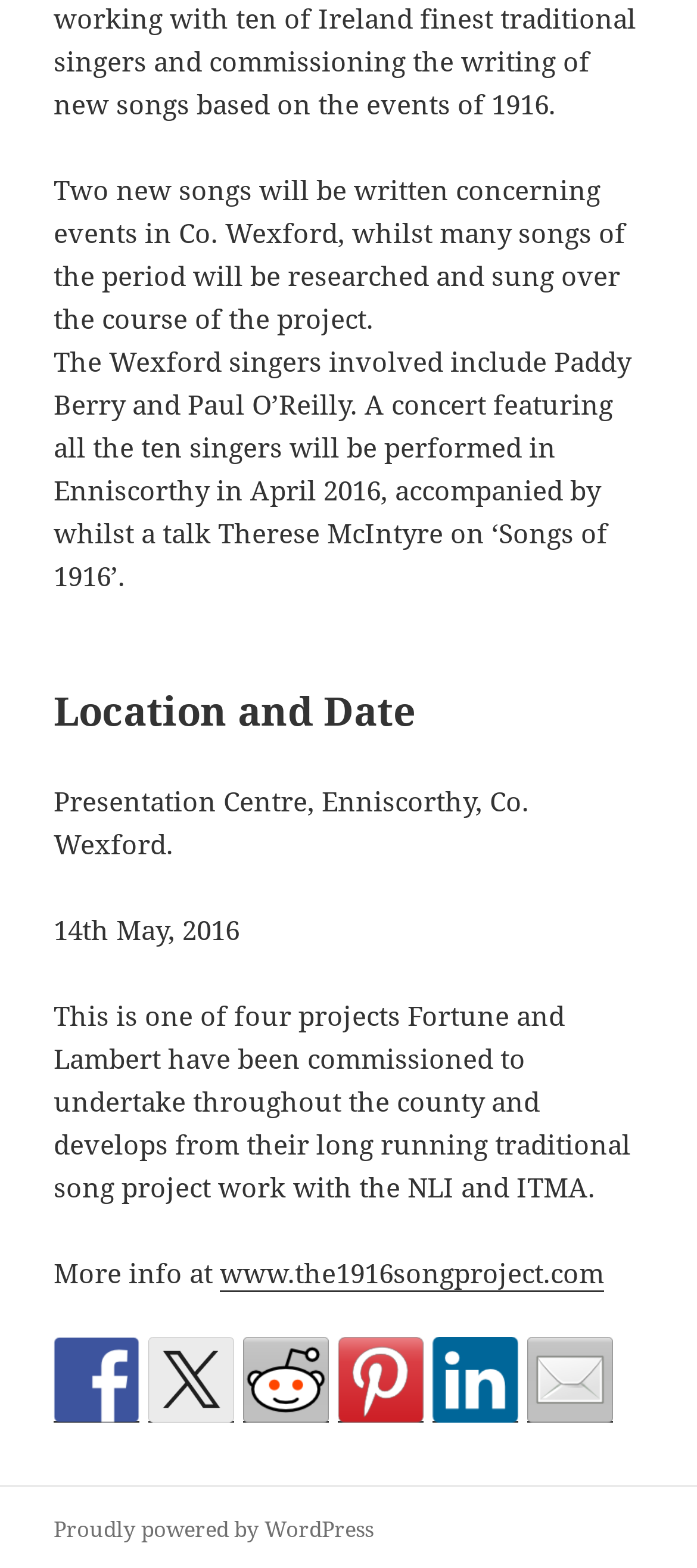Kindly provide the bounding box coordinates of the section you need to click on to fulfill the given instruction: "check Facebook".

[0.077, 0.853, 0.2, 0.907]